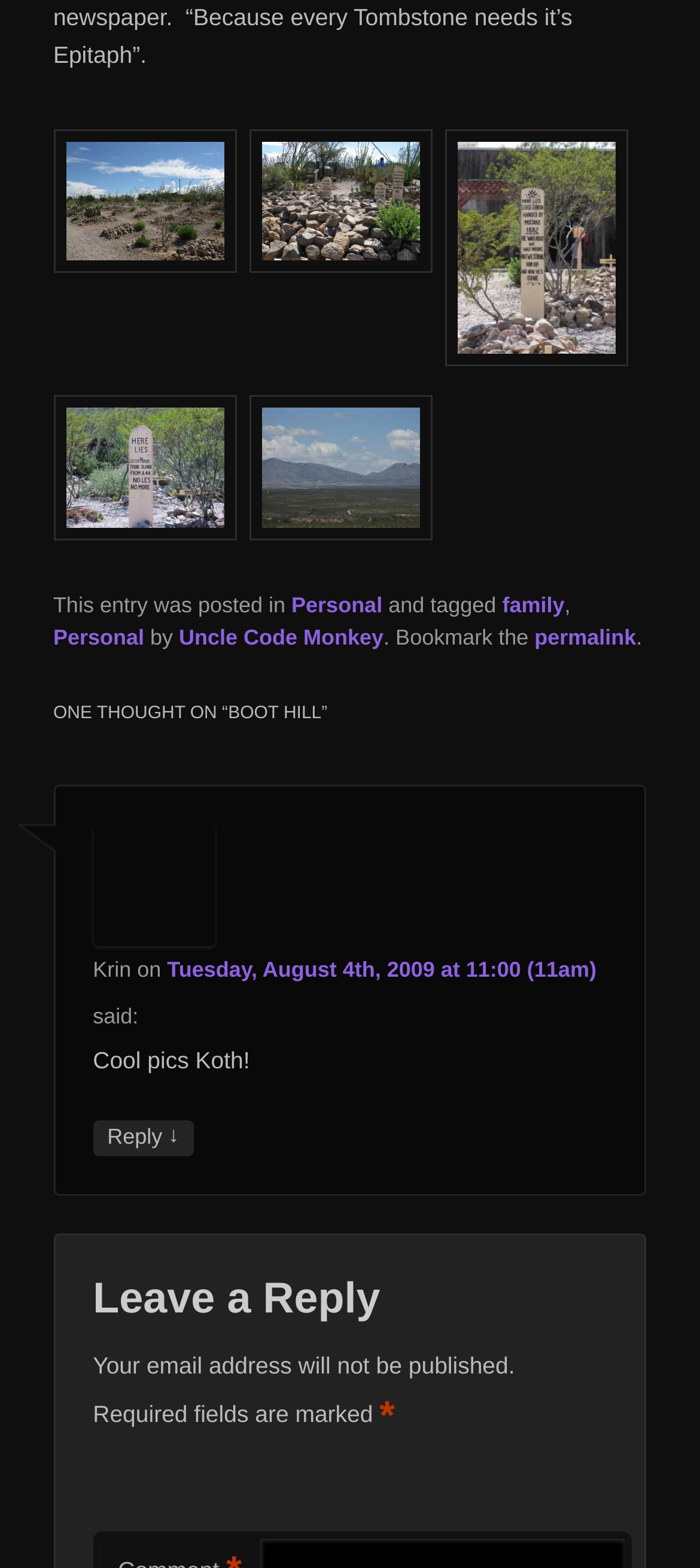How many description lists are on the page?
Kindly answer the question with as much detail as you can.

I counted the description lists on the page, and there are 4 of them. They are located at the top of the page, and each list contains a term and a link.